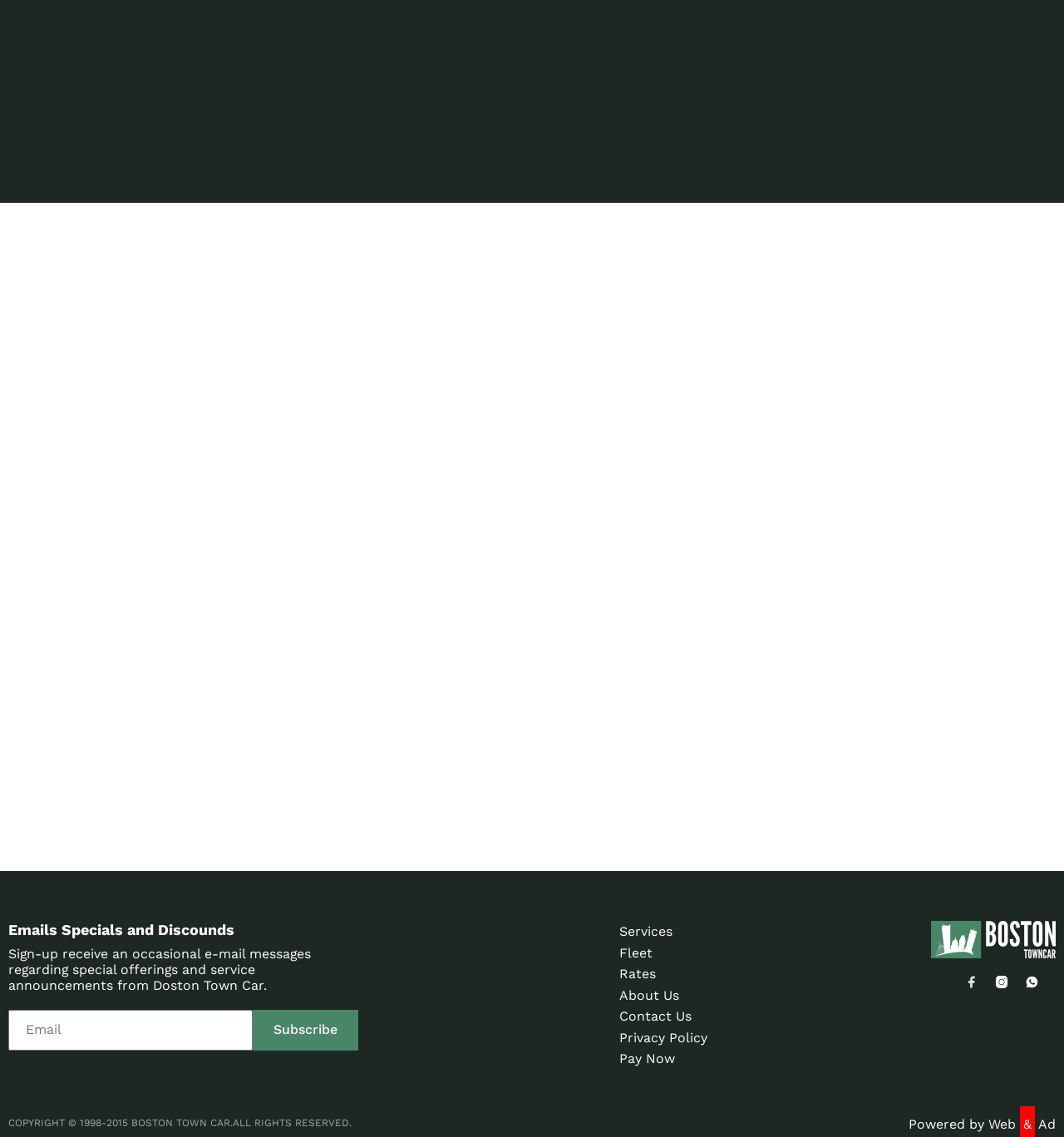Please study the image and answer the question comprehensively:
What is the purpose of the textbox?

The purpose of the textbox is for email subscription, as indicated by the static text 'Emails Specials and Discounts' and the button 'Subscribe' next to the textbox.